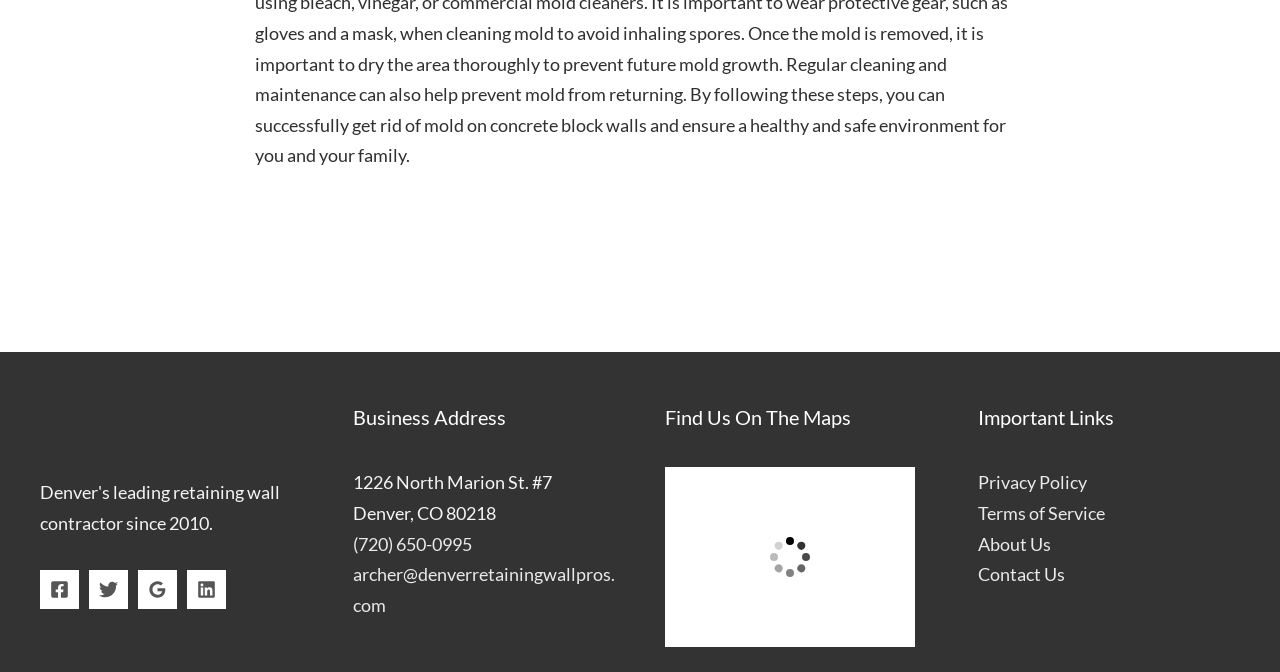What is the purpose of the iframe?
Using the image as a reference, answer the question with a short word or phrase.

To show a map